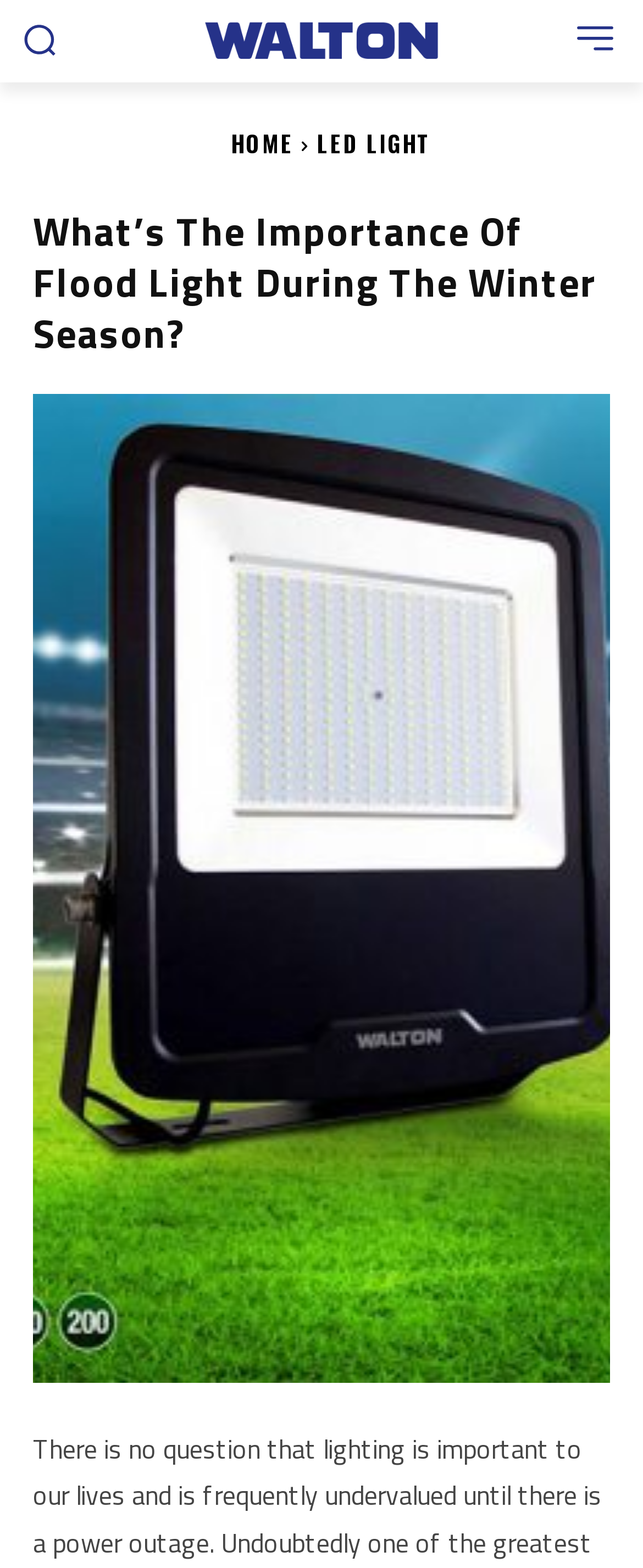What is the purpose of the button on the top left?
Give a comprehensive and detailed explanation for the question.

The button on the top left of the webpage has an OCR text 'Search', indicating that it is a search button, allowing users to search for content within the website.